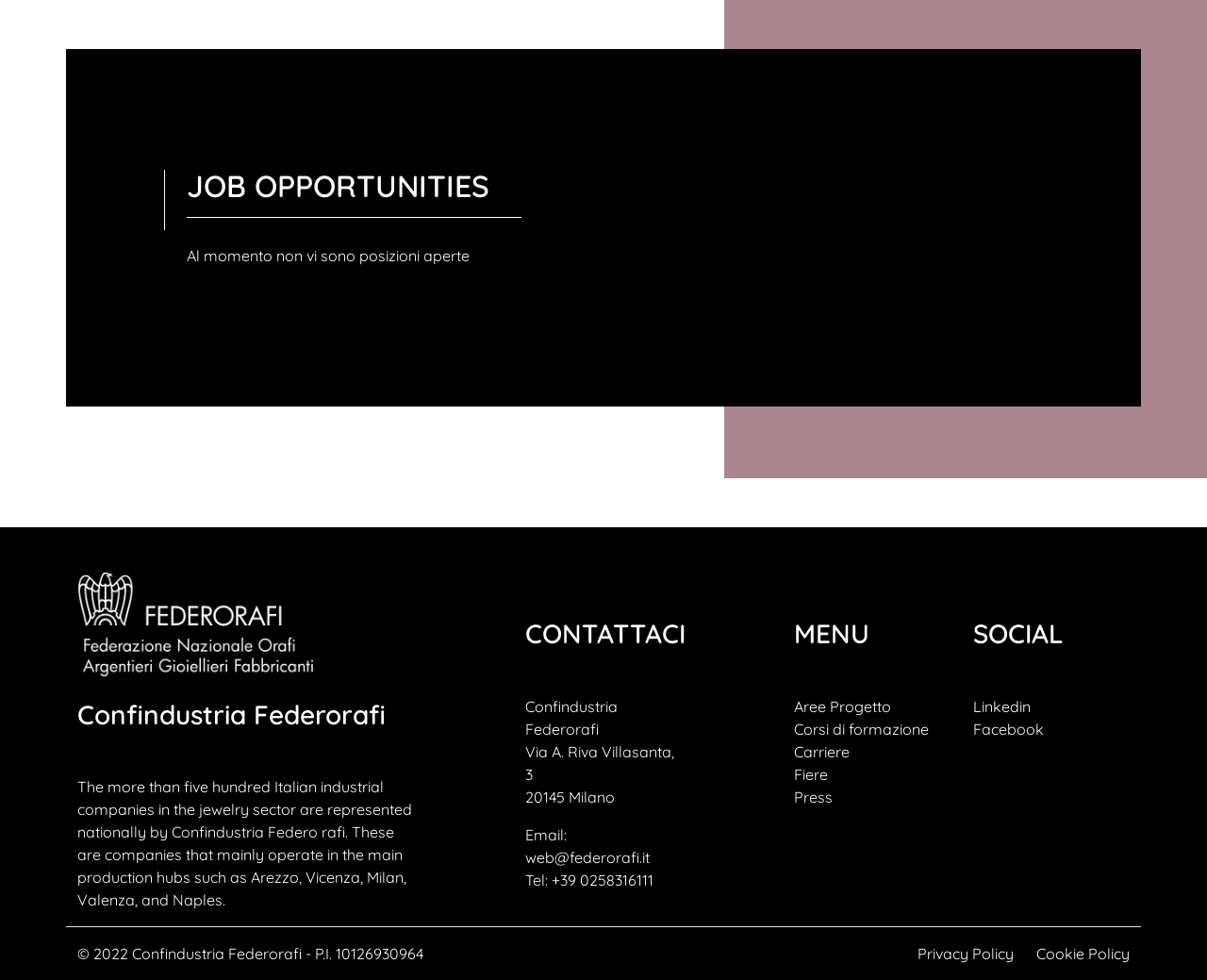Identify and provide the bounding box for the element described by: "Tel: +39 0258316111".

[0.435, 0.888, 0.541, 0.907]